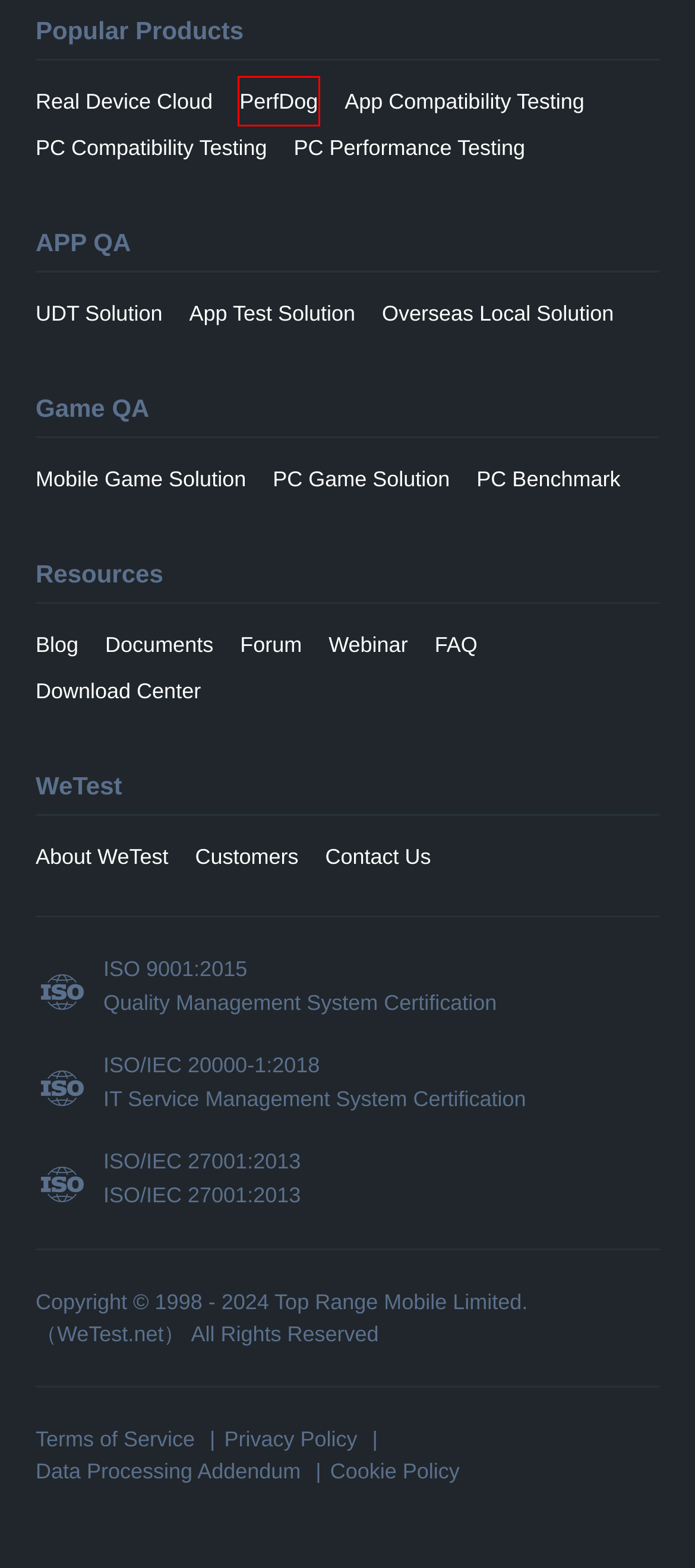Given a screenshot of a webpage with a red bounding box around an element, choose the most appropriate webpage description for the new page displayed after clicking the element within the bounding box. Here are the candidates:
A. FAQ - WeTest-All Test in WeTest
B. PerfDog, Performance Testing Tool for Mobile App - WeTest
C. App Test Solution, Mobile App Testing Solutions - WeTest
D. Contact Us - WeTest-All Test in WeTest
E. Expert Performance Testing（PC）-WeTest
F. Mobile App Compatibility Testing on Real Devices - WeTest
G. Download Center - WeTest-All Test in WeTest
H. undefined - WeTest-All Test in WeTest

B